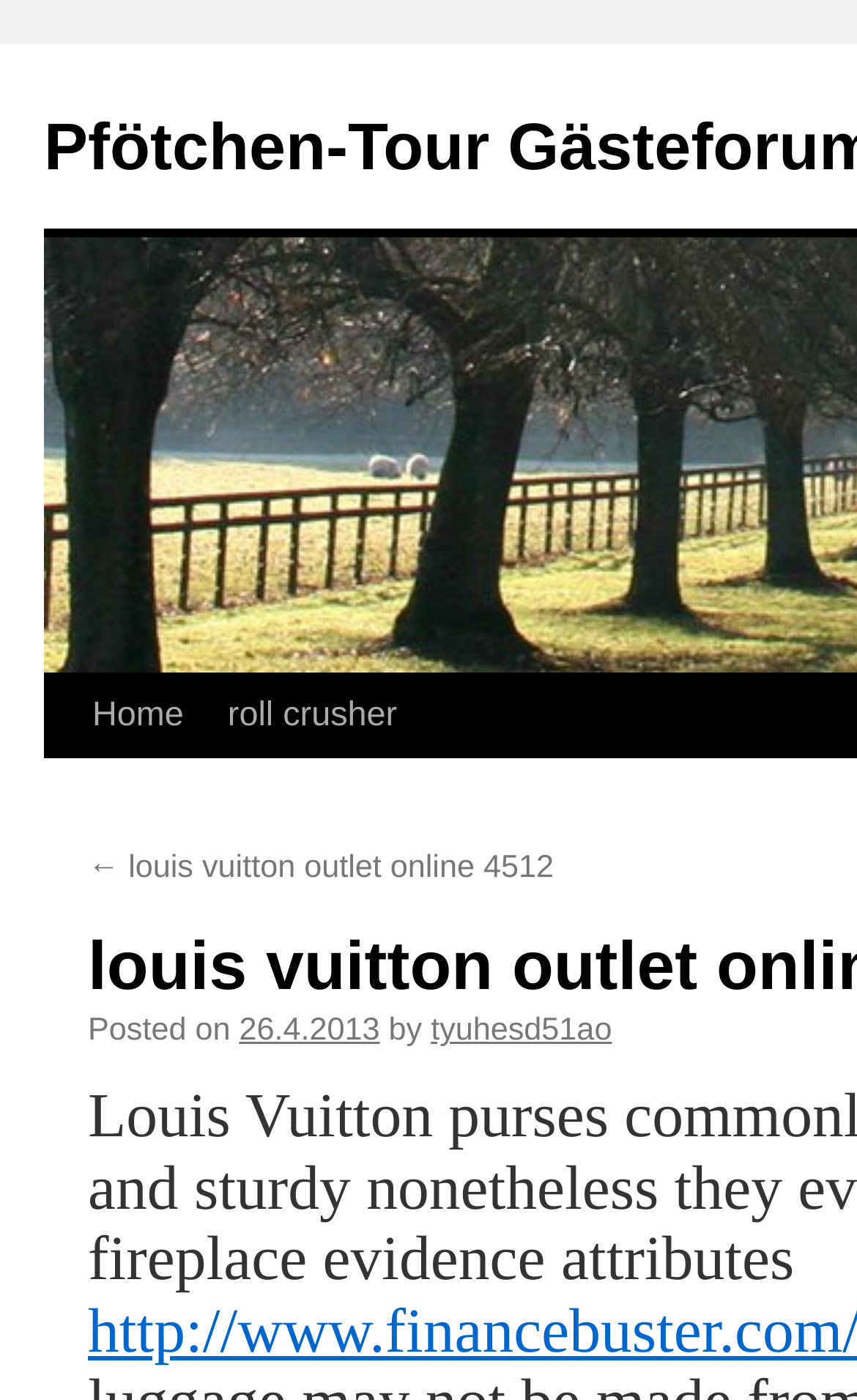Provide the bounding box coordinates of the HTML element this sentence describes: "26.4.2013". The bounding box coordinates consist of four float numbers between 0 and 1, i.e., [left, top, right, bottom].

[0.279, 0.784, 0.443, 0.809]